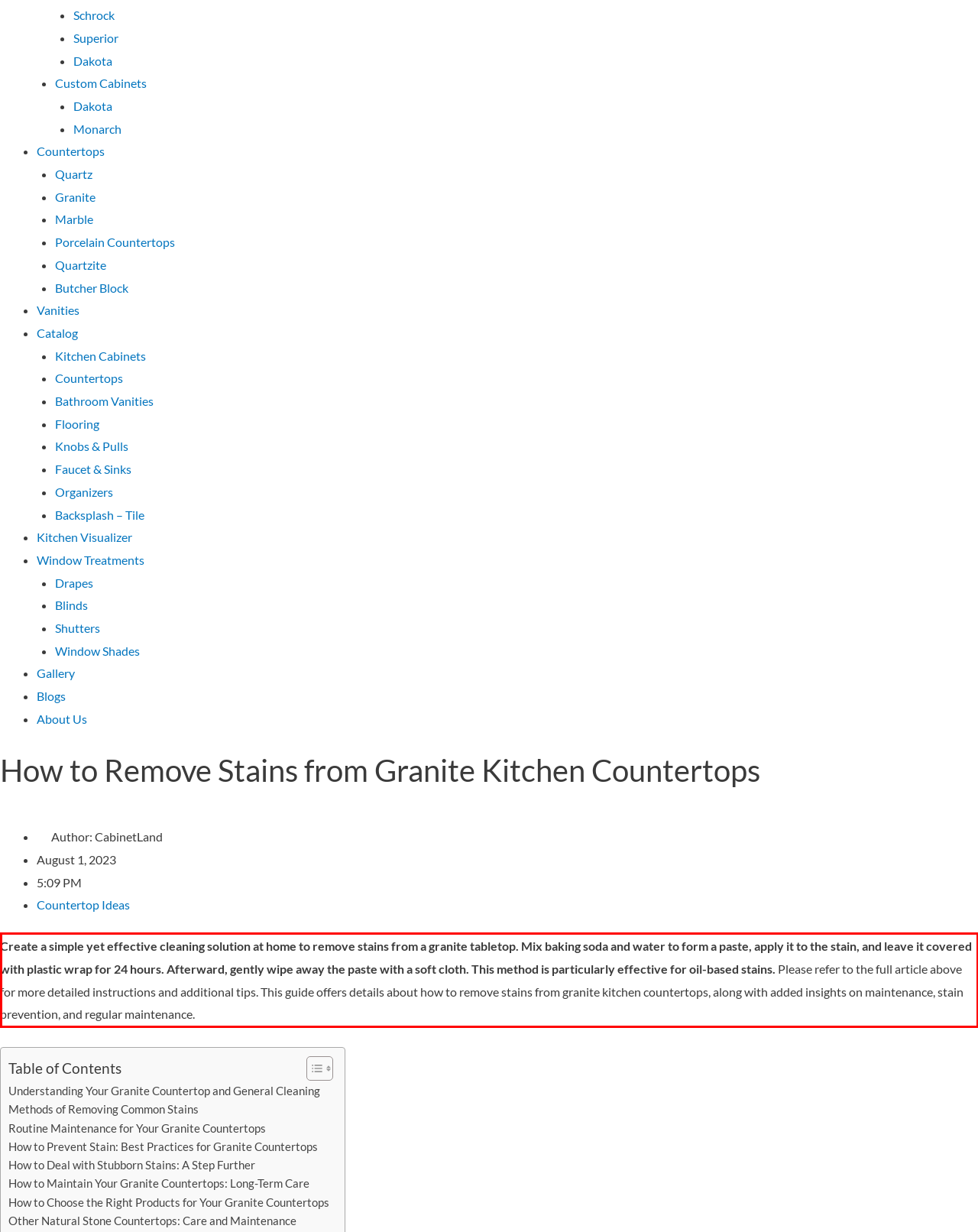With the provided screenshot of a webpage, locate the red bounding box and perform OCR to extract the text content inside it.

Create a simple yet effective cleaning solution at home to remove stains from a granite tabletop. Mix baking soda and water to form a paste, apply it to the stain, and leave it covered with plastic wrap for 24 hours. Afterward, gently wipe away the paste with a soft cloth. This method is particularly effective for oil-based stains. Please refer to the full article above for more detailed instructions and additional tips. This guide offers details about how to remove stains from granite kitchen countertops, along with added insights on maintenance, stain prevention, and regular maintenance.